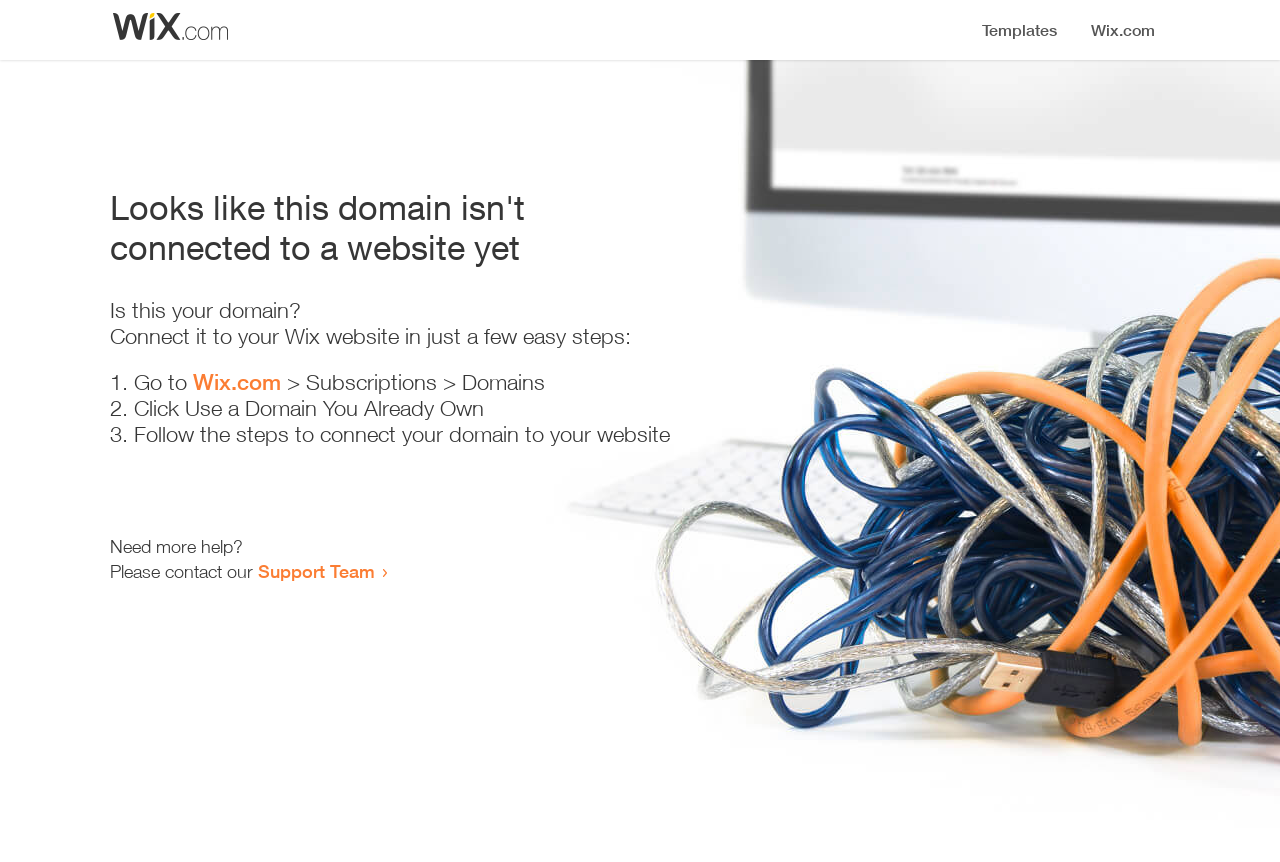Please reply with a single word or brief phrase to the question: 
Who can I contact for more help?

Support Team